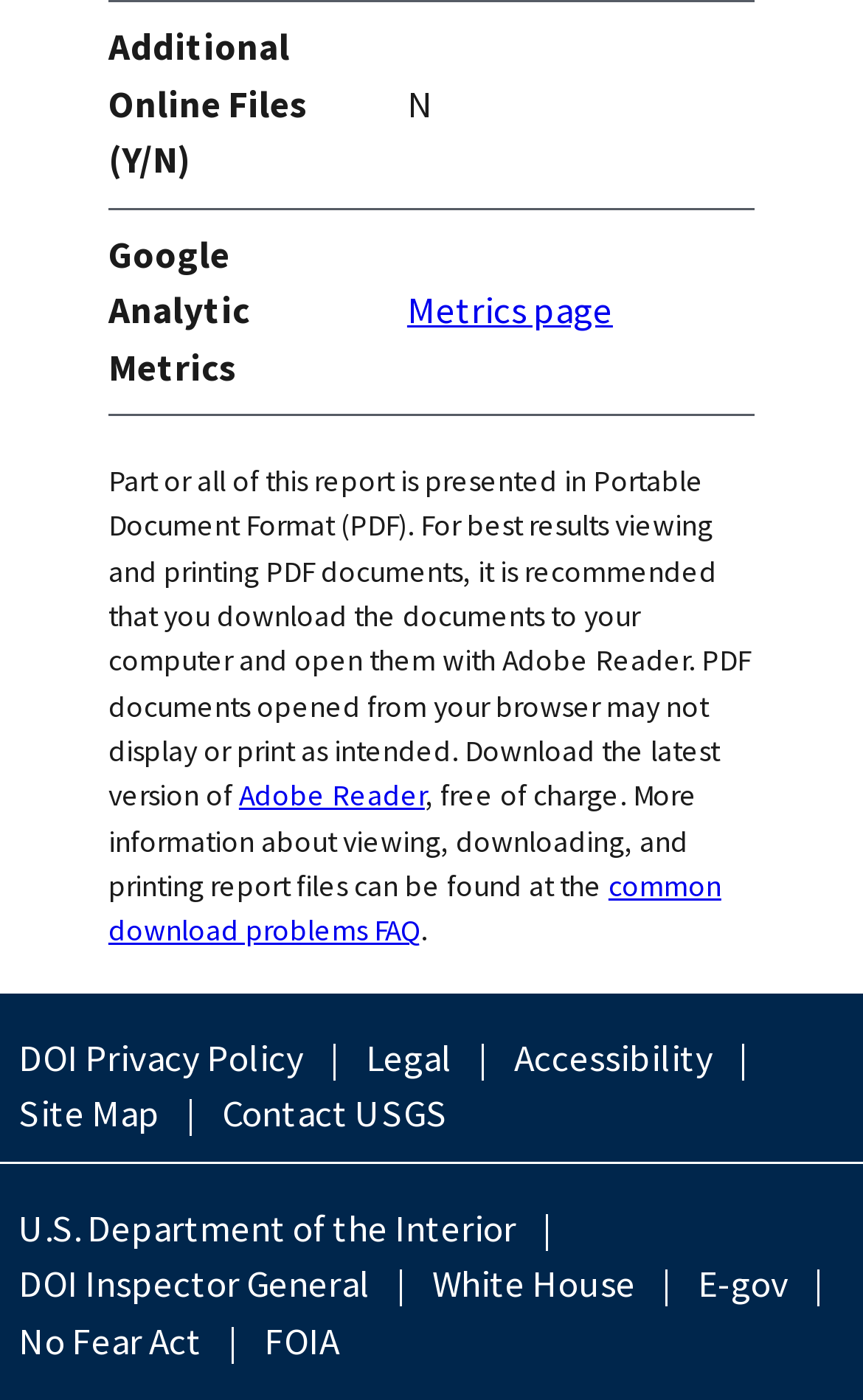Using the information in the image, could you please answer the following question in detail:
How many links are present in the footer navigation section?

The footer navigation section contains 9 links, including 'DOI Privacy Policy', 'Legal', 'Accessibility', 'Site Map', 'Contact USGS', 'U.S. Department of the Interior', 'DOI Inspector General', 'White House', and 'E-gov'.